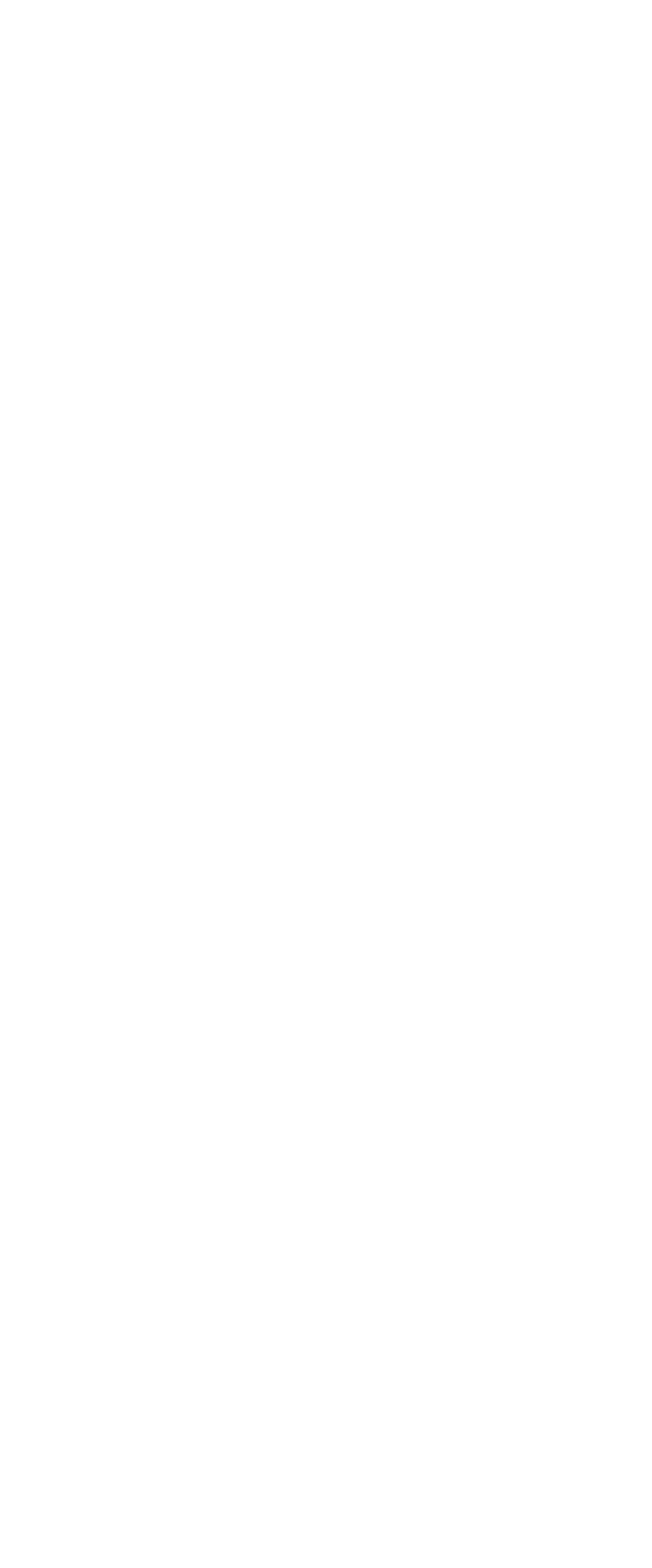What is the purpose of the 'Terms' section?
Use the image to give a comprehensive and detailed response to the question.

The 'Terms' section is likely to provide the terms of use and privacy policy of the website, as it is a common practice for websites to have a 'Terms' section that outlines the rules and regulations for using the website, as well as the website's privacy policy.